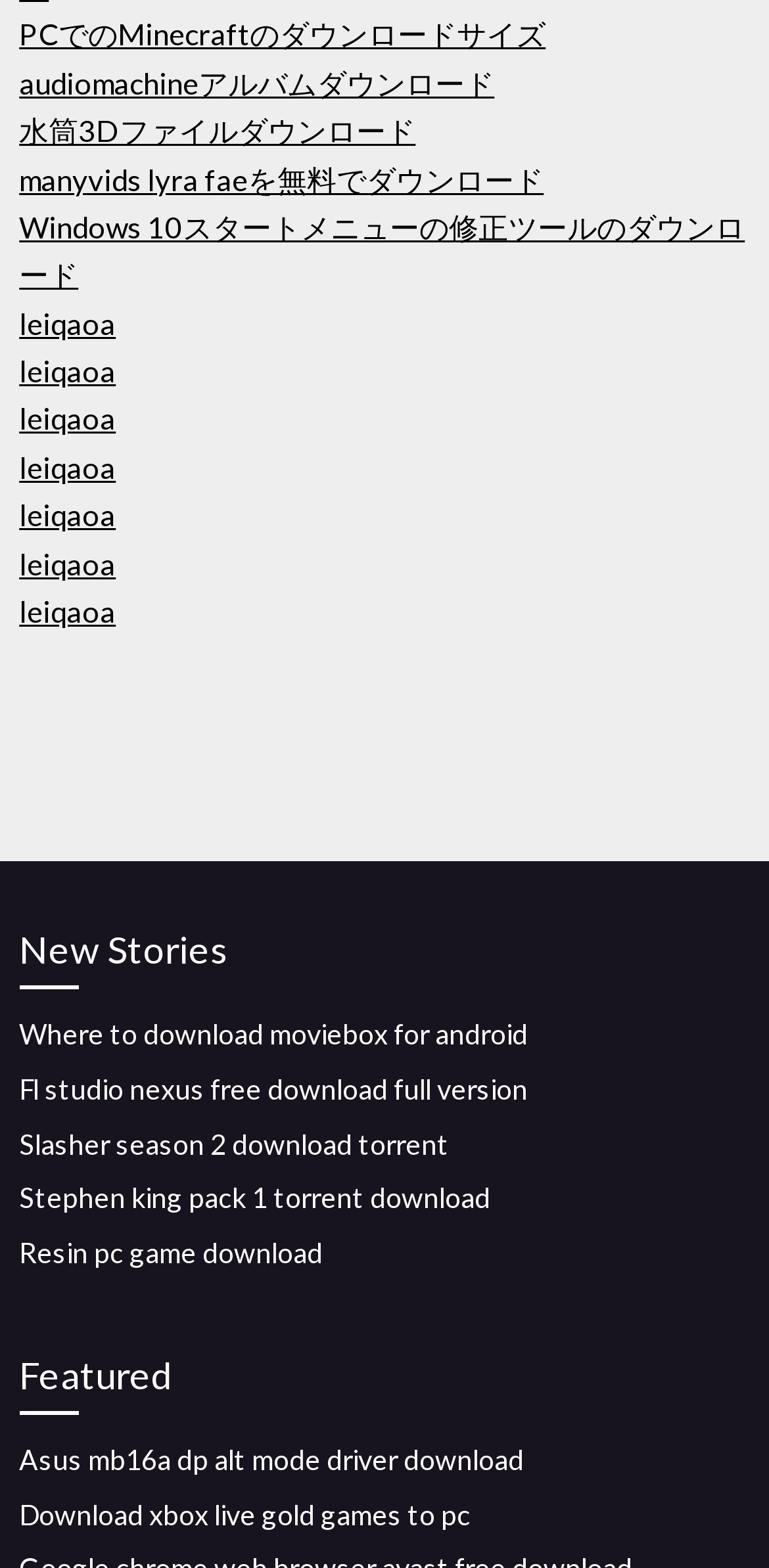Can you find the bounding box coordinates for the UI element given this description: "manyvids lyra faeを無料でダウンロード"? Provide the coordinates as four float numbers between 0 and 1: [left, top, right, bottom].

[0.025, 0.102, 0.707, 0.125]